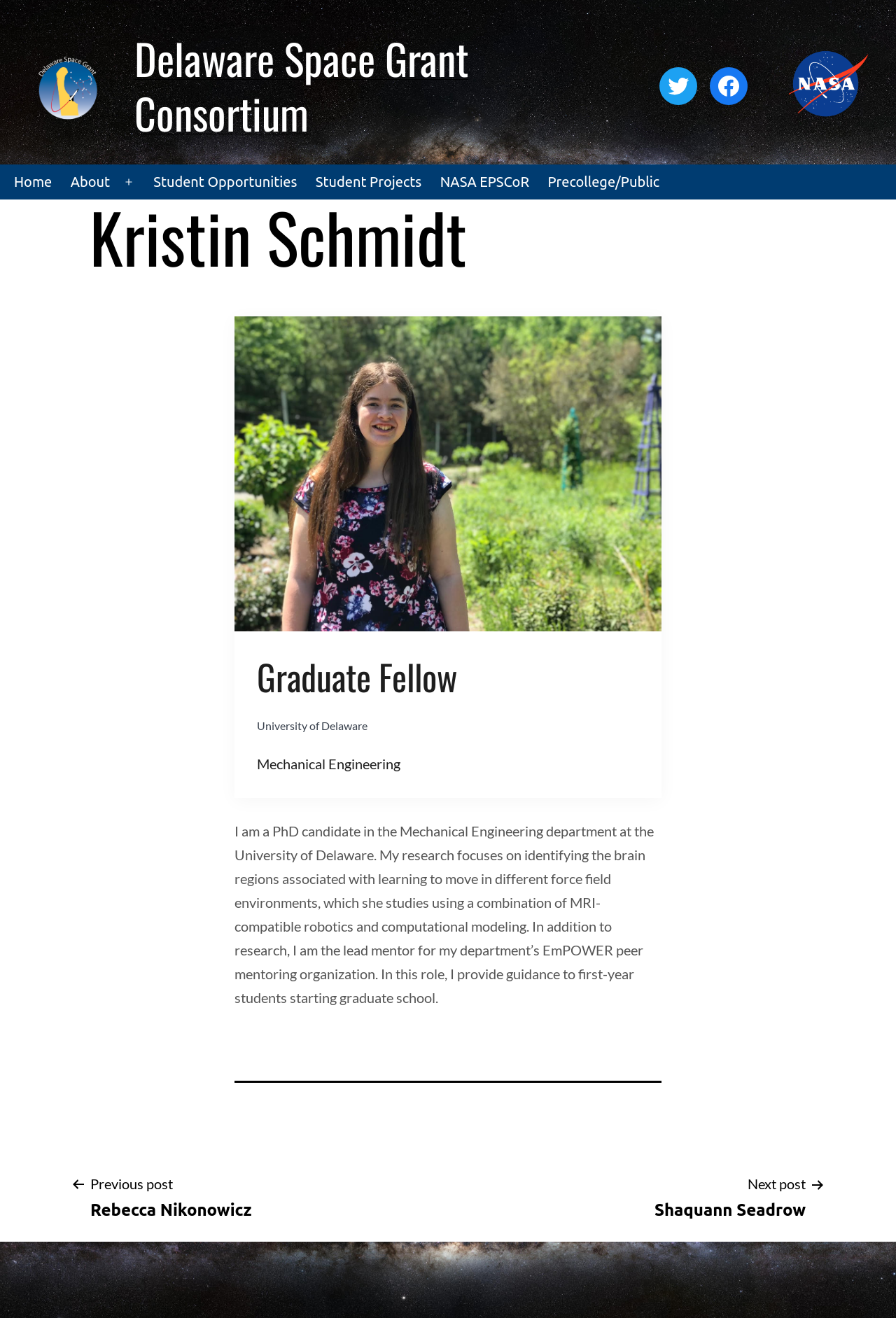Identify the bounding box coordinates of the section that should be clicked to achieve the task described: "Open Twitter profile".

[0.736, 0.051, 0.778, 0.079]